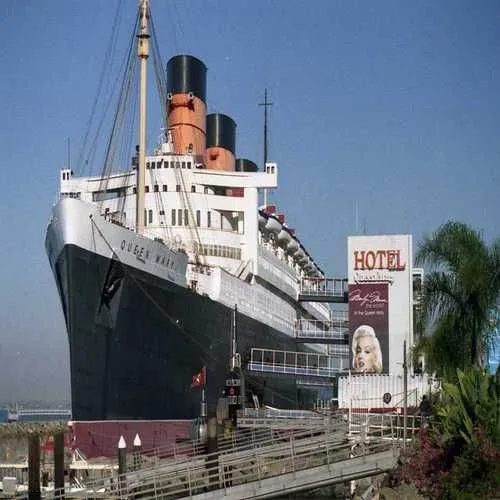What is the color of the funnel stacks?
Look at the image and respond with a single word or a short phrase.

Orange